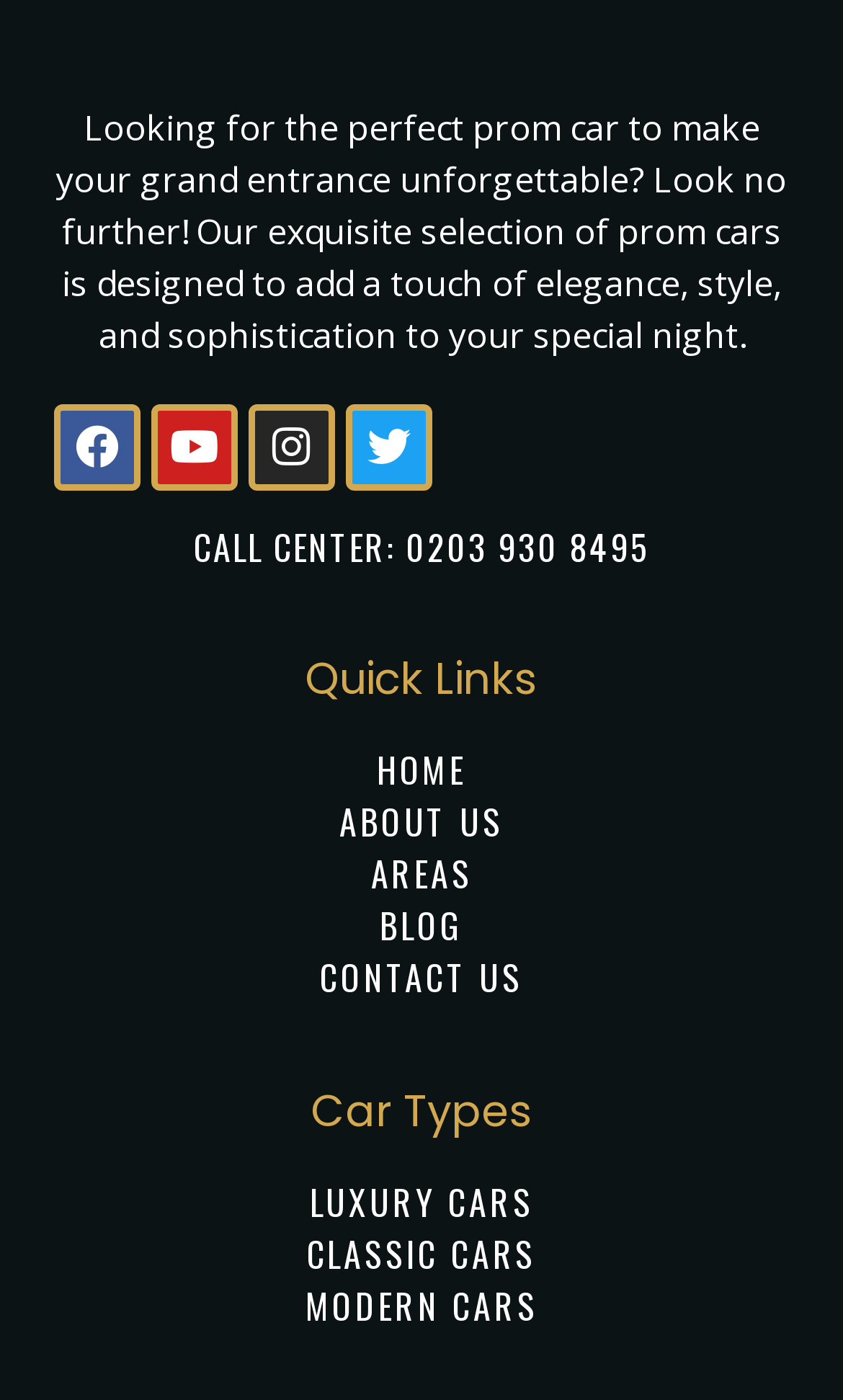Identify the bounding box of the HTML element described here: "About Us". Provide the coordinates as four float numbers between 0 and 1: [left, top, right, bottom].

[0.403, 0.568, 0.597, 0.605]